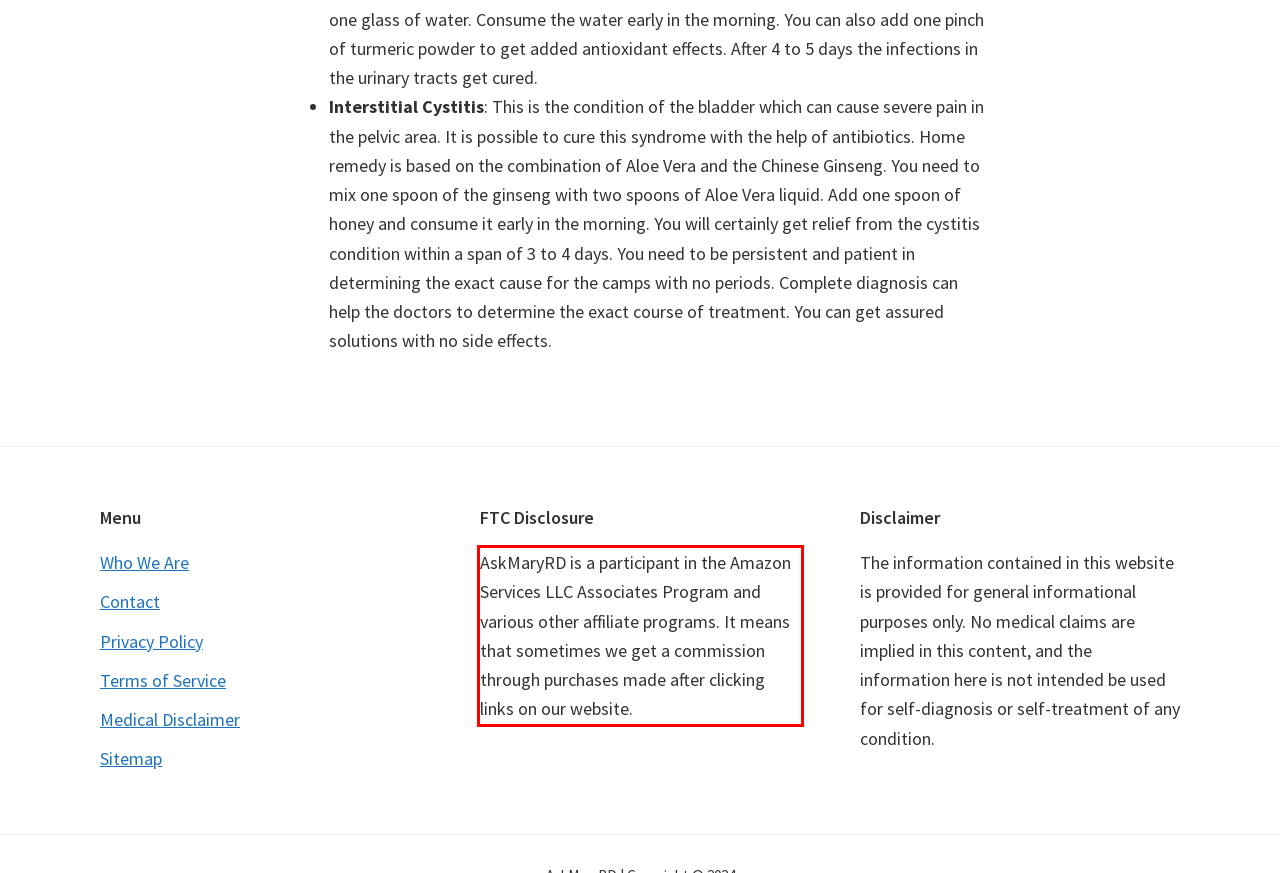You are presented with a screenshot containing a red rectangle. Extract the text found inside this red bounding box.

AskMaryRD is a participant in the Amazon Services LLC Associates Program and various other affiliate programs. It means that sometimes we get a commission through purchases made after clicking links on our website.